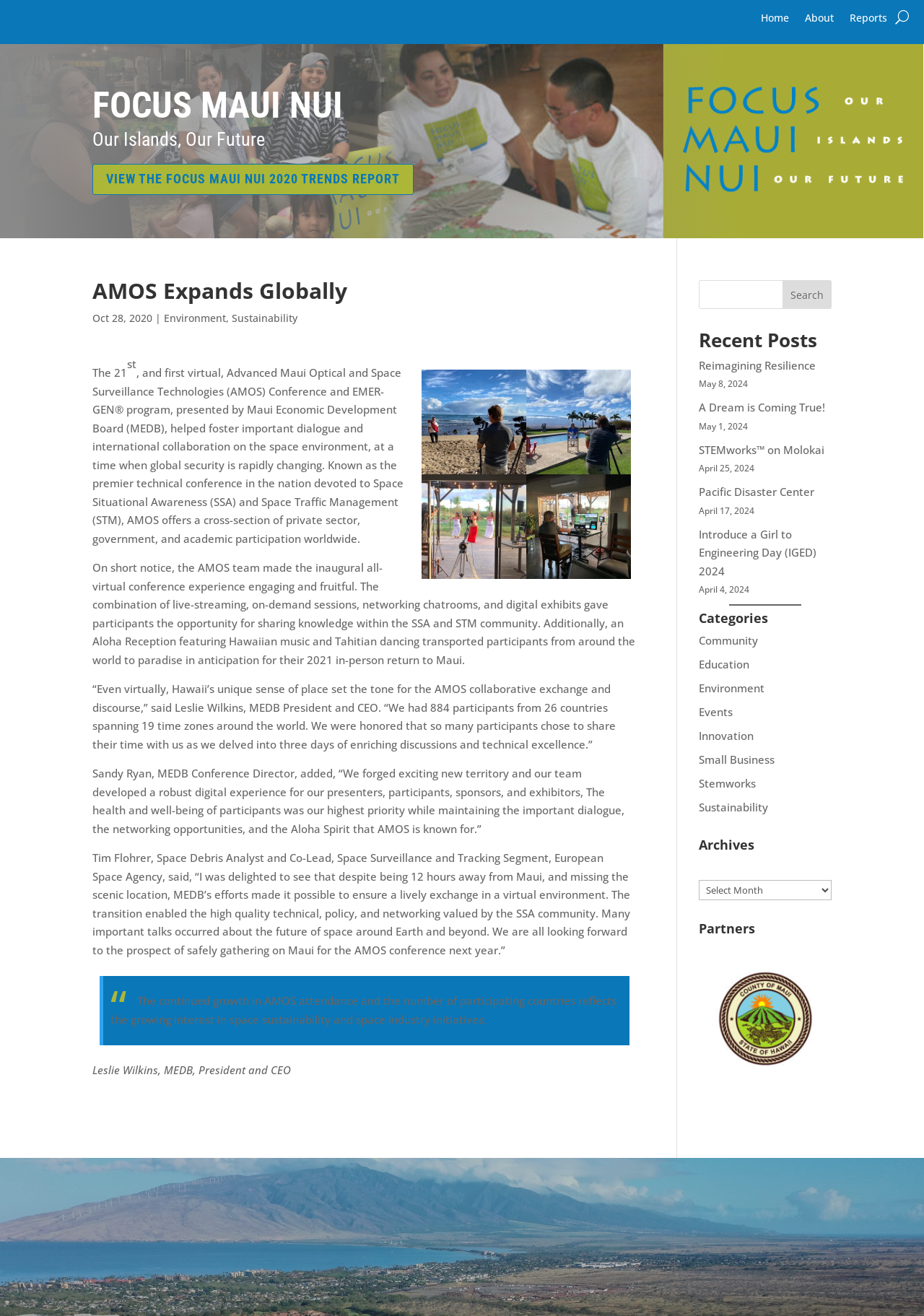What is the name of the conference?
Kindly offer a comprehensive and detailed response to the question.

The name of the conference can be found in the article section, where it is mentioned as 'Advanced Maui Optical and Space Surveillance Technologies (AMOS) Conference'.